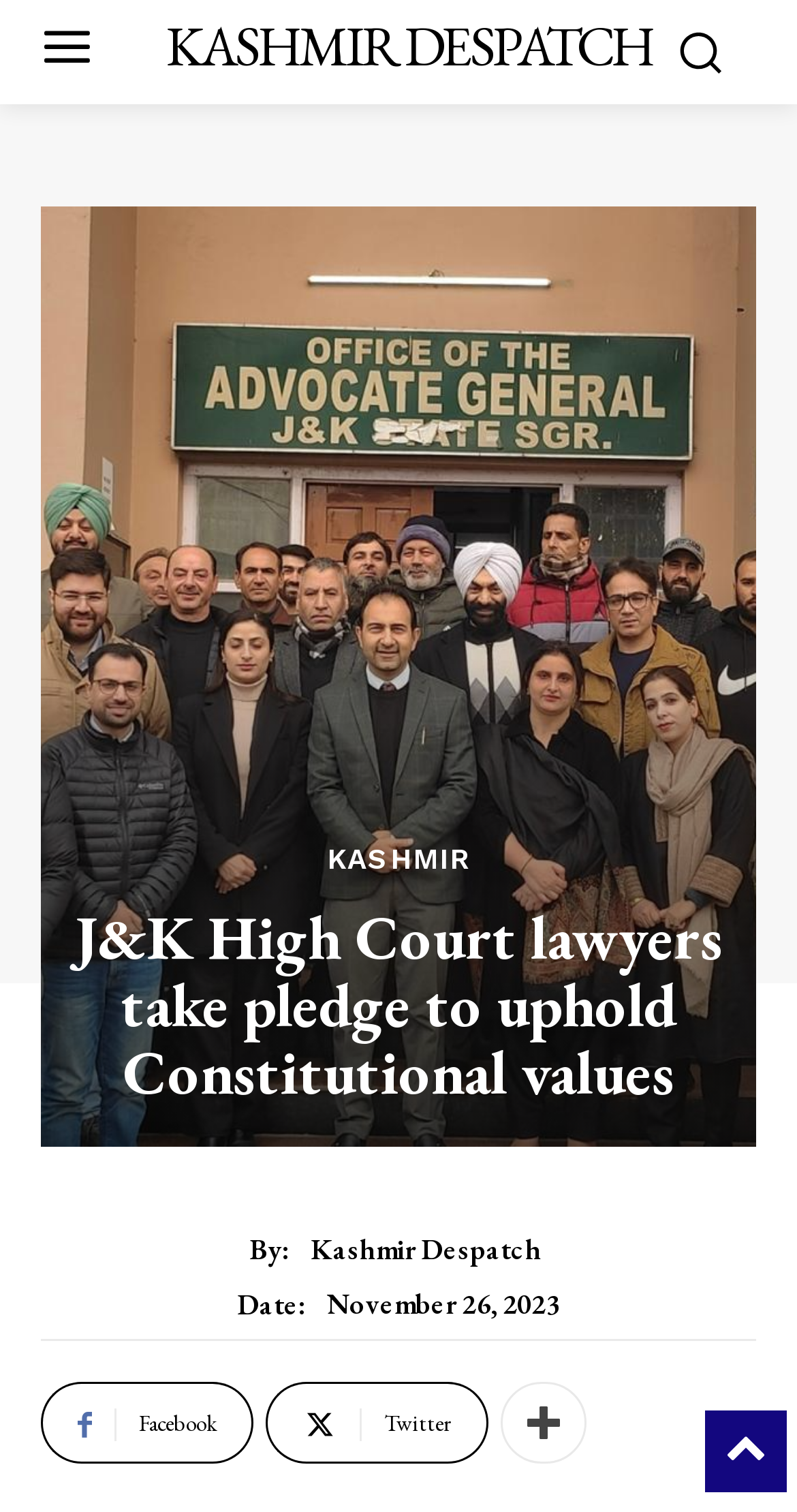Provide a single word or phrase to answer the given question: 
What is the name of the publication?

Kashmir Despatch